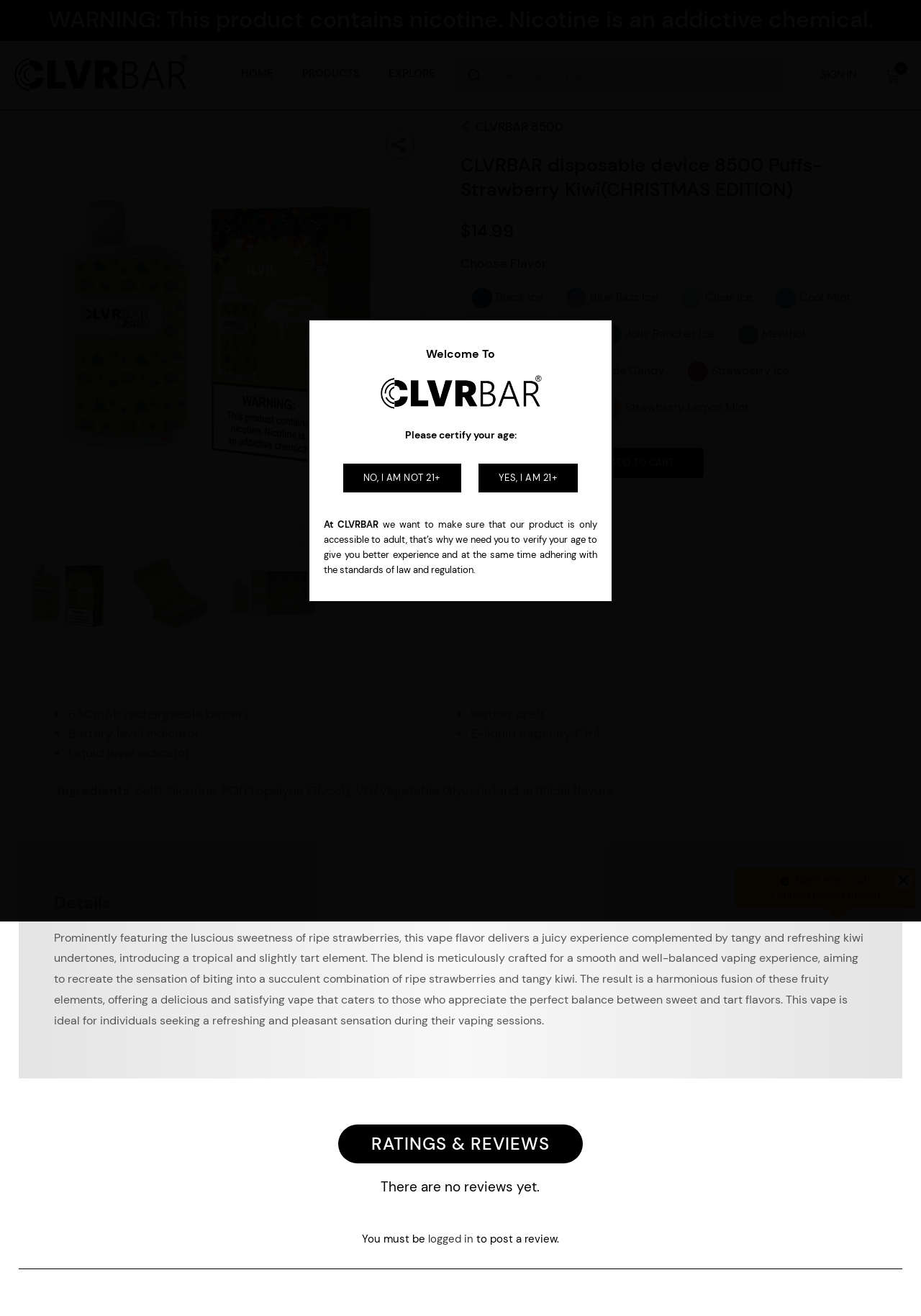Identify the bounding box coordinates of the region I need to click to complete this instruction: "Click the CLVRBAR logo".

[0.013, 0.041, 0.206, 0.074]